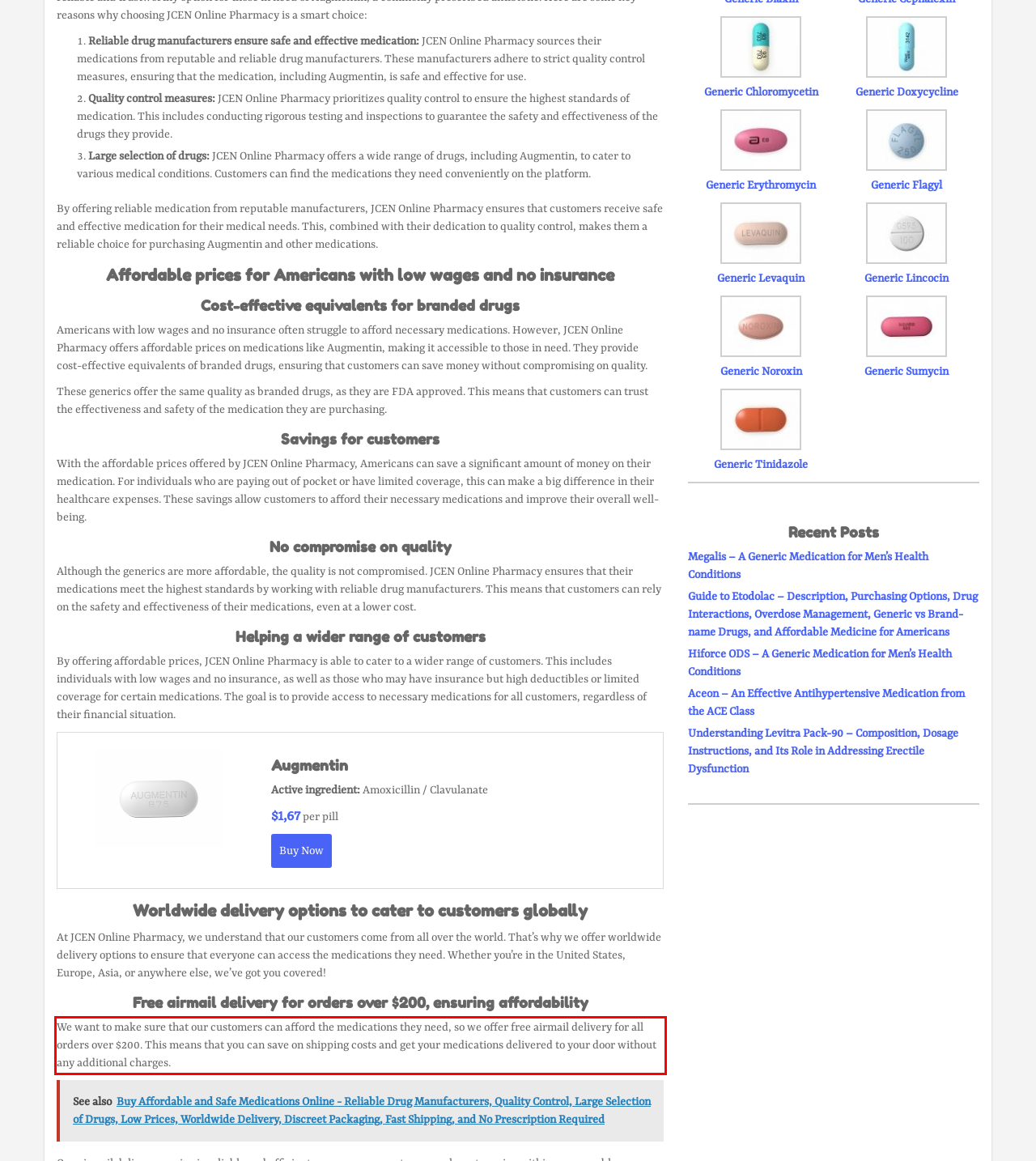View the screenshot of the webpage and identify the UI element surrounded by a red bounding box. Extract the text contained within this red bounding box.

We want to make sure that our customers can afford the medications they need, so we offer free airmail delivery for all orders over $200. This means that you can save on shipping costs and get your medications delivered to your door without any additional charges.